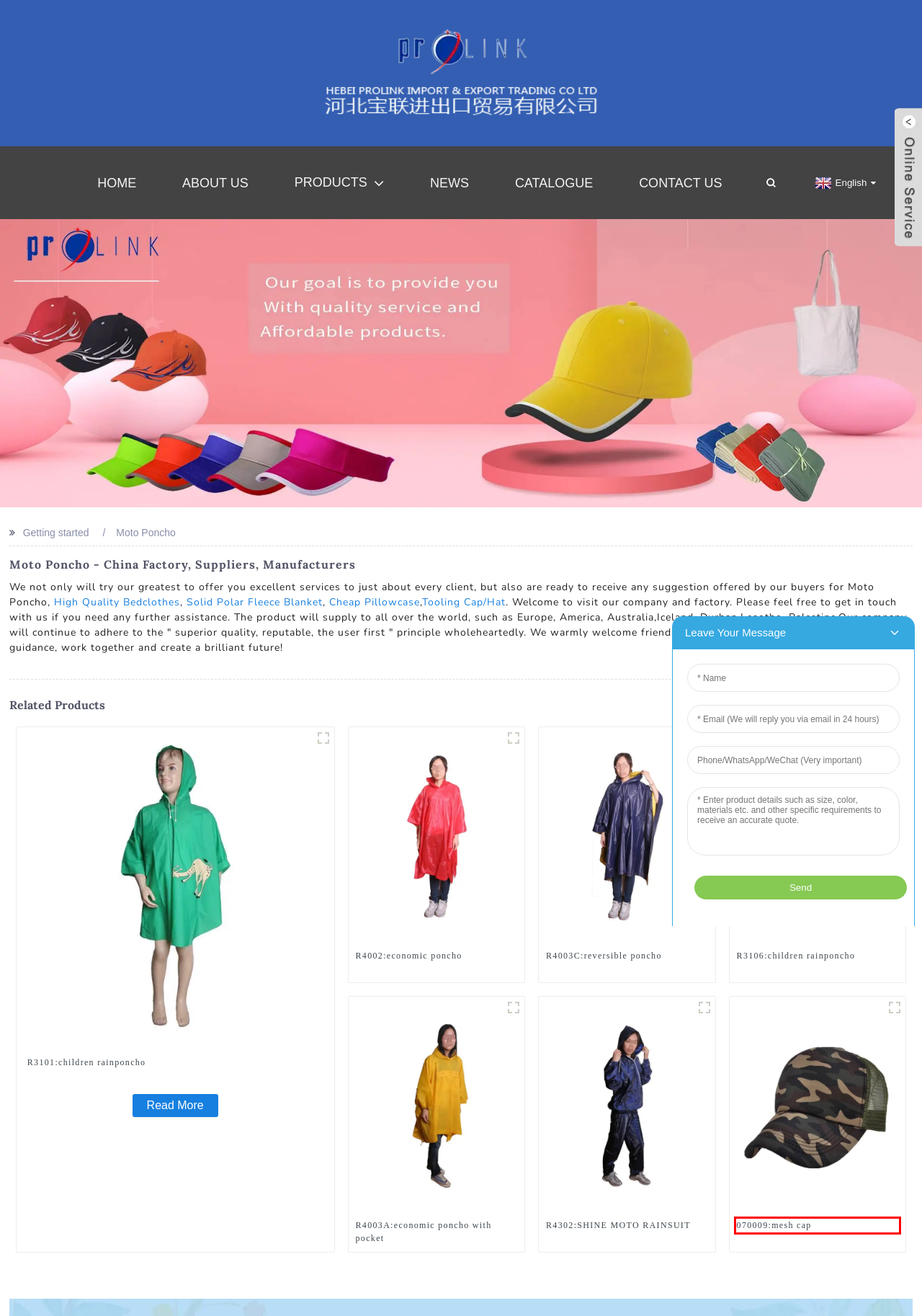A screenshot of a webpage is given with a red bounding box around a UI element. Choose the description that best matches the new webpage shown after clicking the element within the red bounding box. Here are the candidates:
A. China R4003A:economic poncho with pocket factory and manufacturers | Prolink
B. China R3101:children rainponcho factory and manufacturers | Prolink
C. China 070009:mesh cap factory and manufacturers | Prolink
D. Hats And Caps Manufacturers & Suppliers - China Hats And Caps Factory
E. China R4002:economic poncho factory and manufacturers | Prolink
F. About Us - Hebei Prolink Import & Export Trading Co., Ltd.
G. China Cheap Pillowcase Manufacturers and Factory, Suppliers OEM Quotes | Prolink
H. China Solid Polar Fleece Blanket Manufacturers and Factory, Suppliers OEM Quotes | Prolink

C